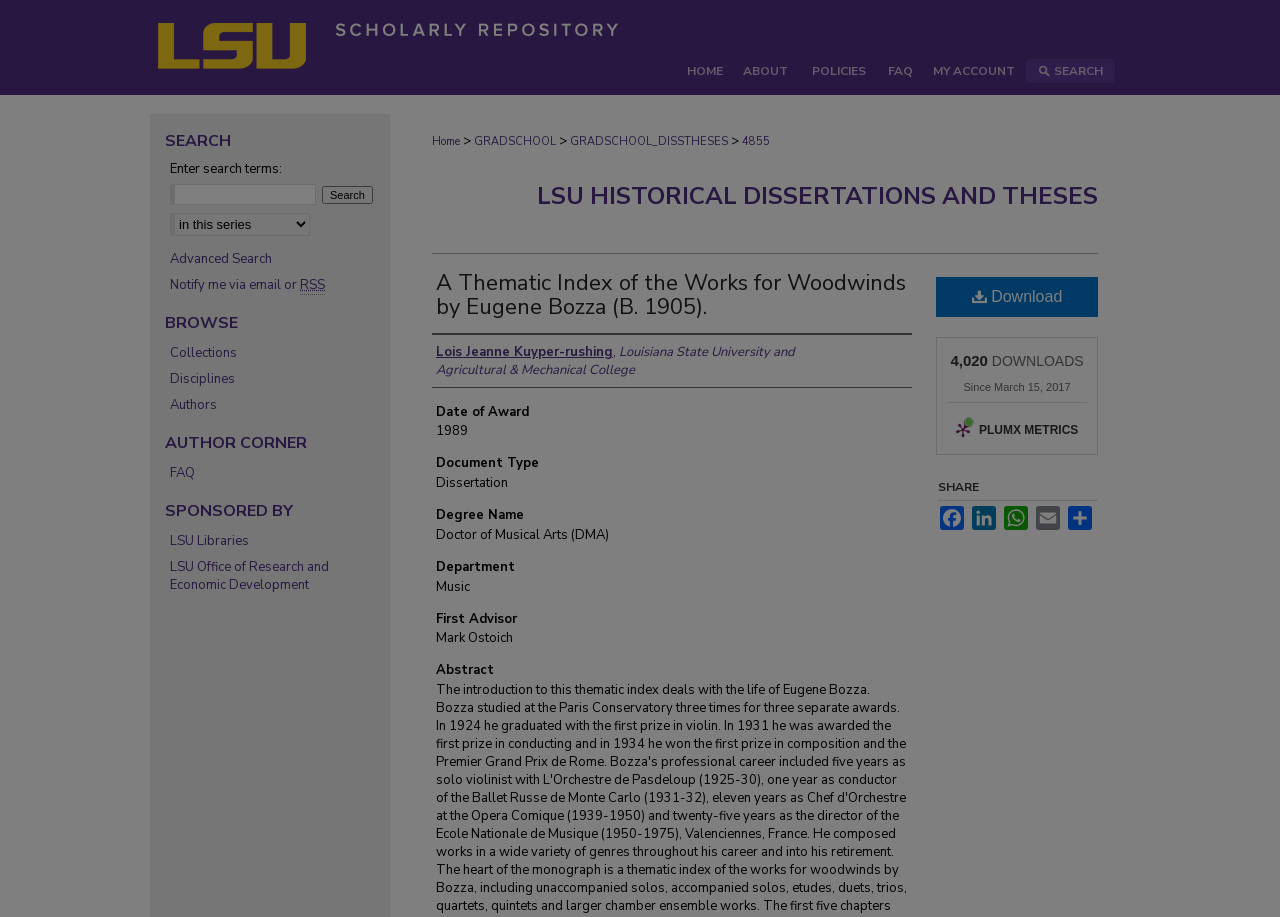Find the bounding box coordinates of the clickable area that will achieve the following instruction: "Download the dissertation".

[0.731, 0.302, 0.858, 0.345]